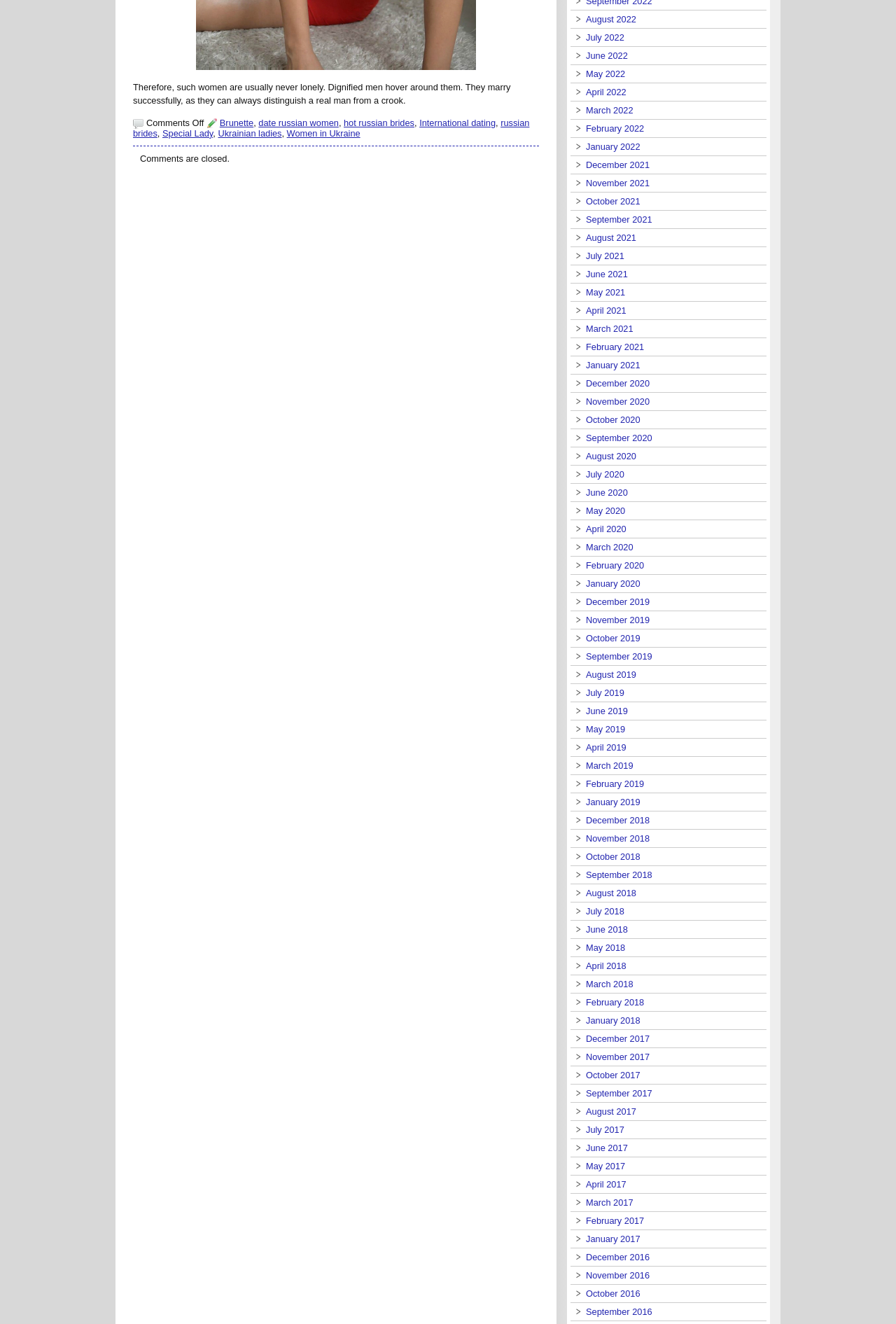Please answer the following question using a single word or phrase: 
How many links are there in the webpage?

24